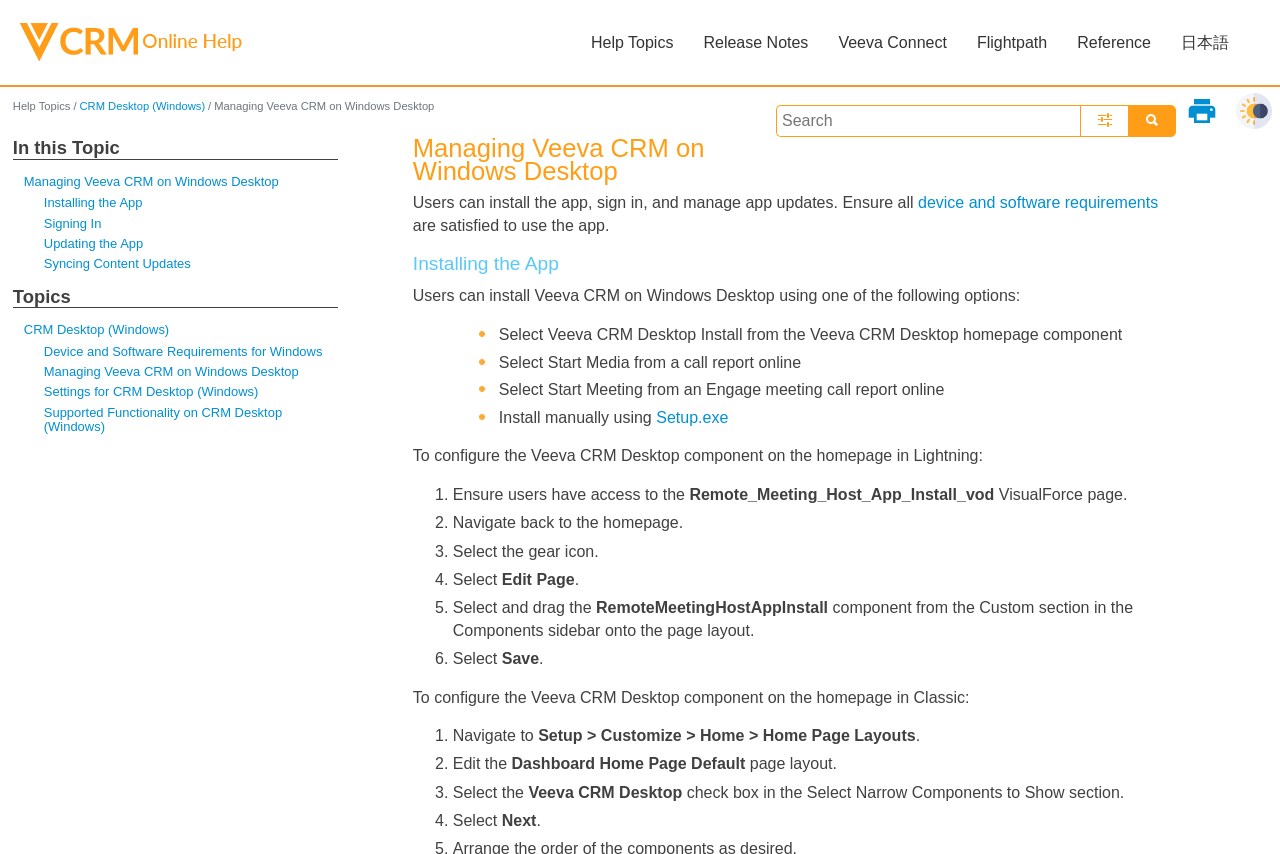Identify the bounding box coordinates of the clickable section necessary to follow the following instruction: "Click the 'Help Topics' button". The coordinates should be presented as four float numbers from 0 to 1, i.e., [left, top, right, bottom].

[0.45, 0.012, 0.538, 0.088]